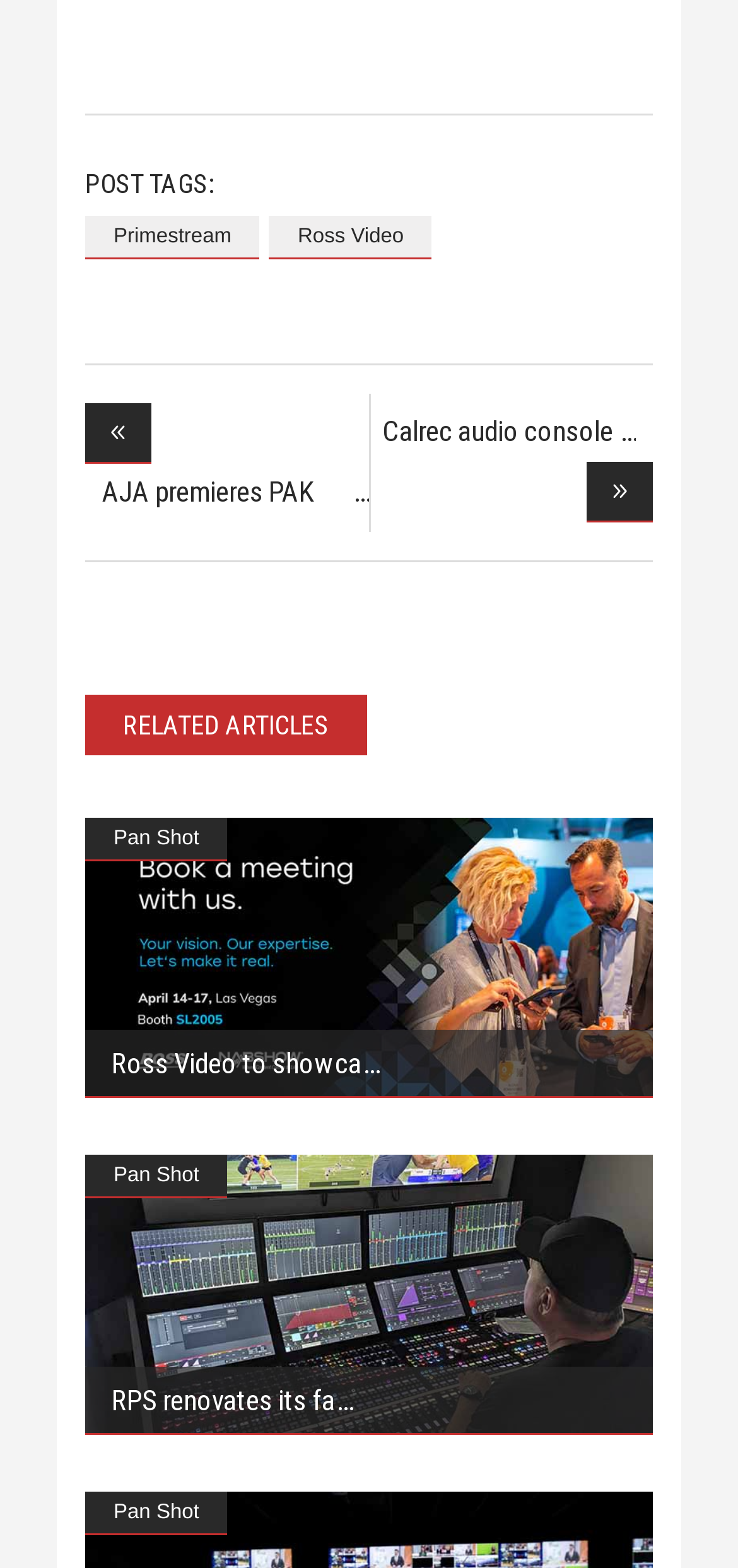Based on the element description: "Next article", identify the bounding box coordinates for this UI element. The coordinates must be four float numbers between 0 and 1, listed as [left, top, right, bottom].

[0.795, 0.295, 0.885, 0.334]